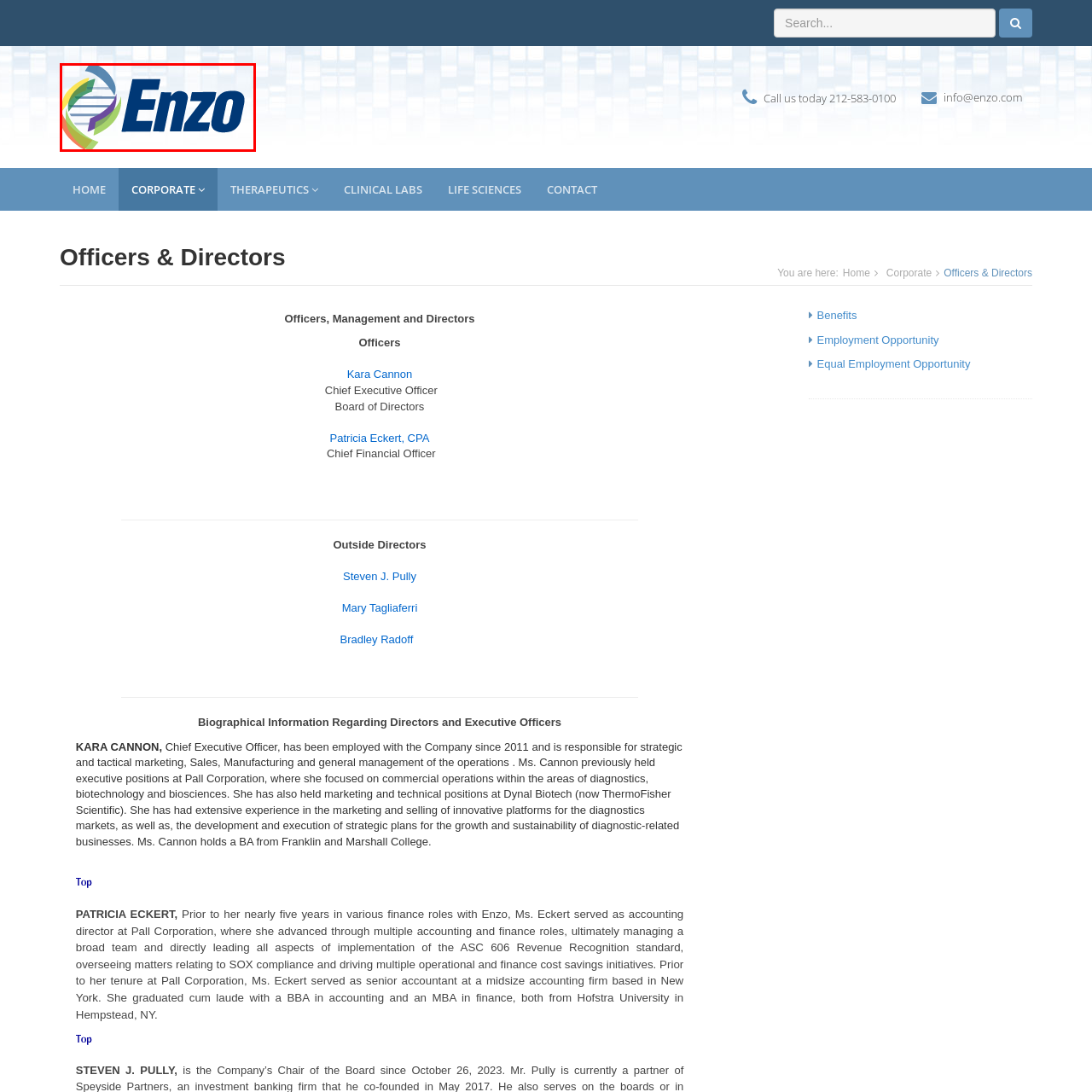What field does Enzo Biochem operate in? Check the image surrounded by the red bounding box and reply with a single word or a short phrase.

Biochemistry